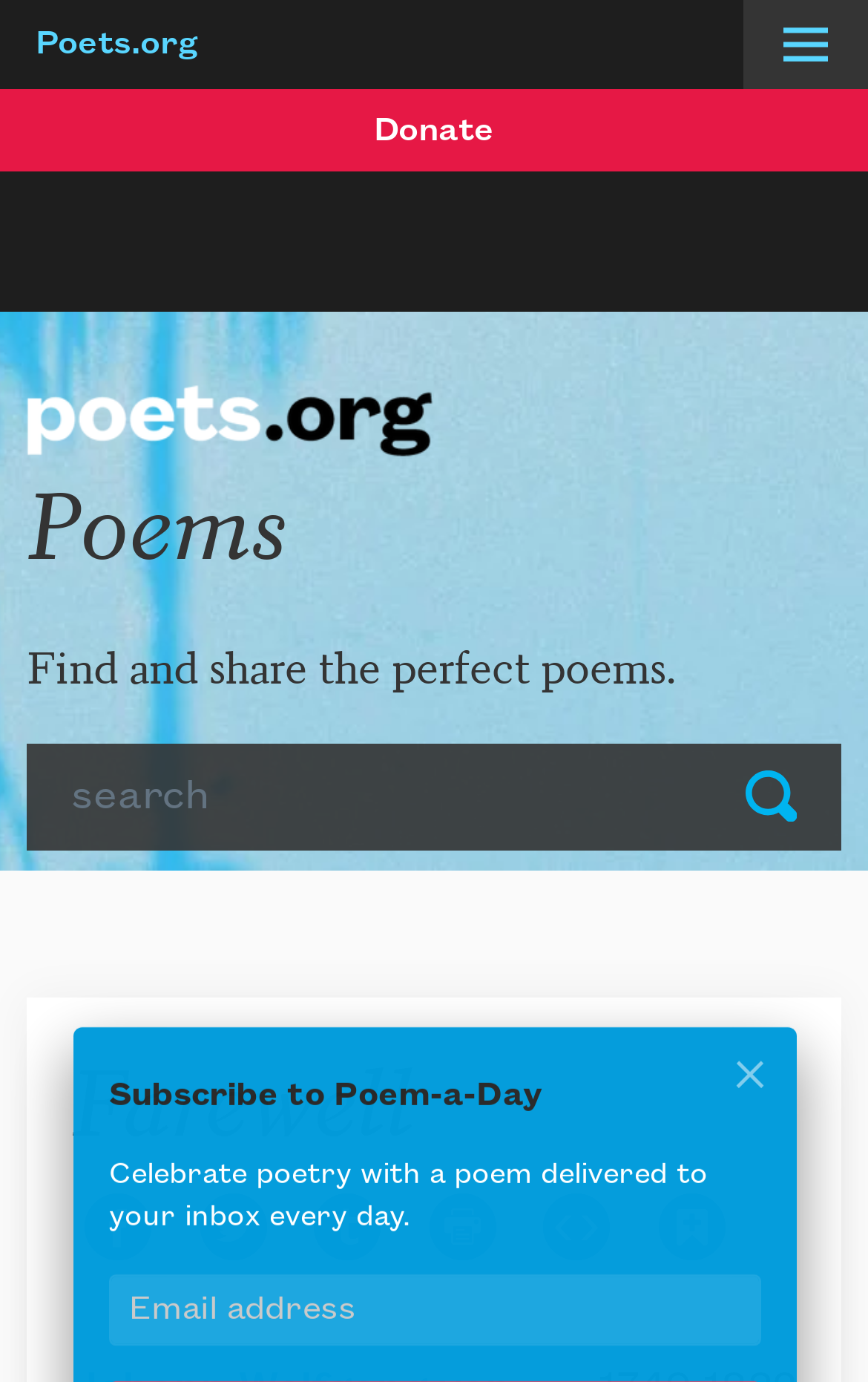What is the purpose of the search box?
Examine the image and provide an in-depth answer to the question.

I inferred the purpose of the search box by its location on the webpage, near the 'Poems' heading, and the presence of a 'Submit' button next to it, suggesting that users can input search queries to find specific poems.